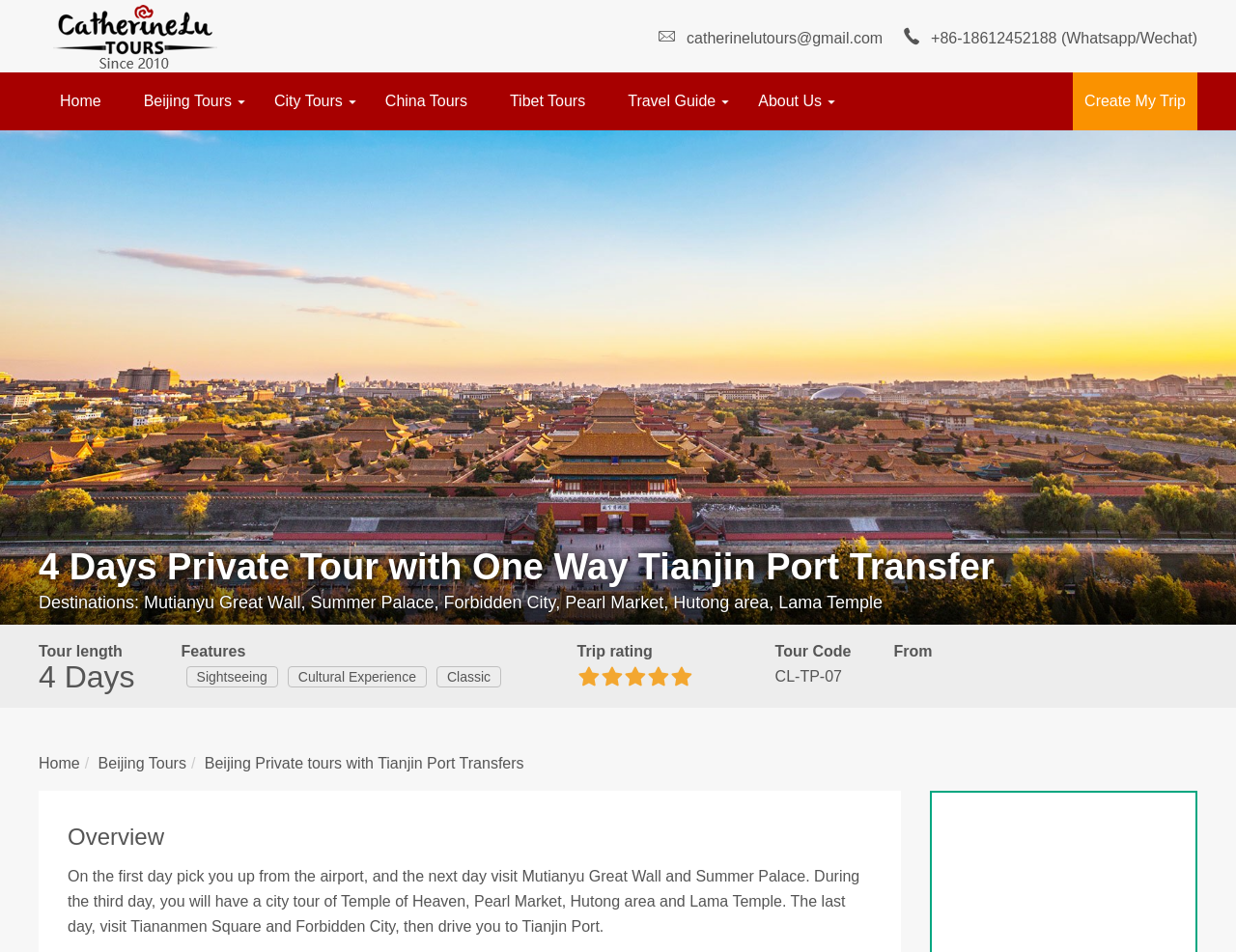Answer the question using only one word or a concise phrase: What is the destination of the tour?

Beijing